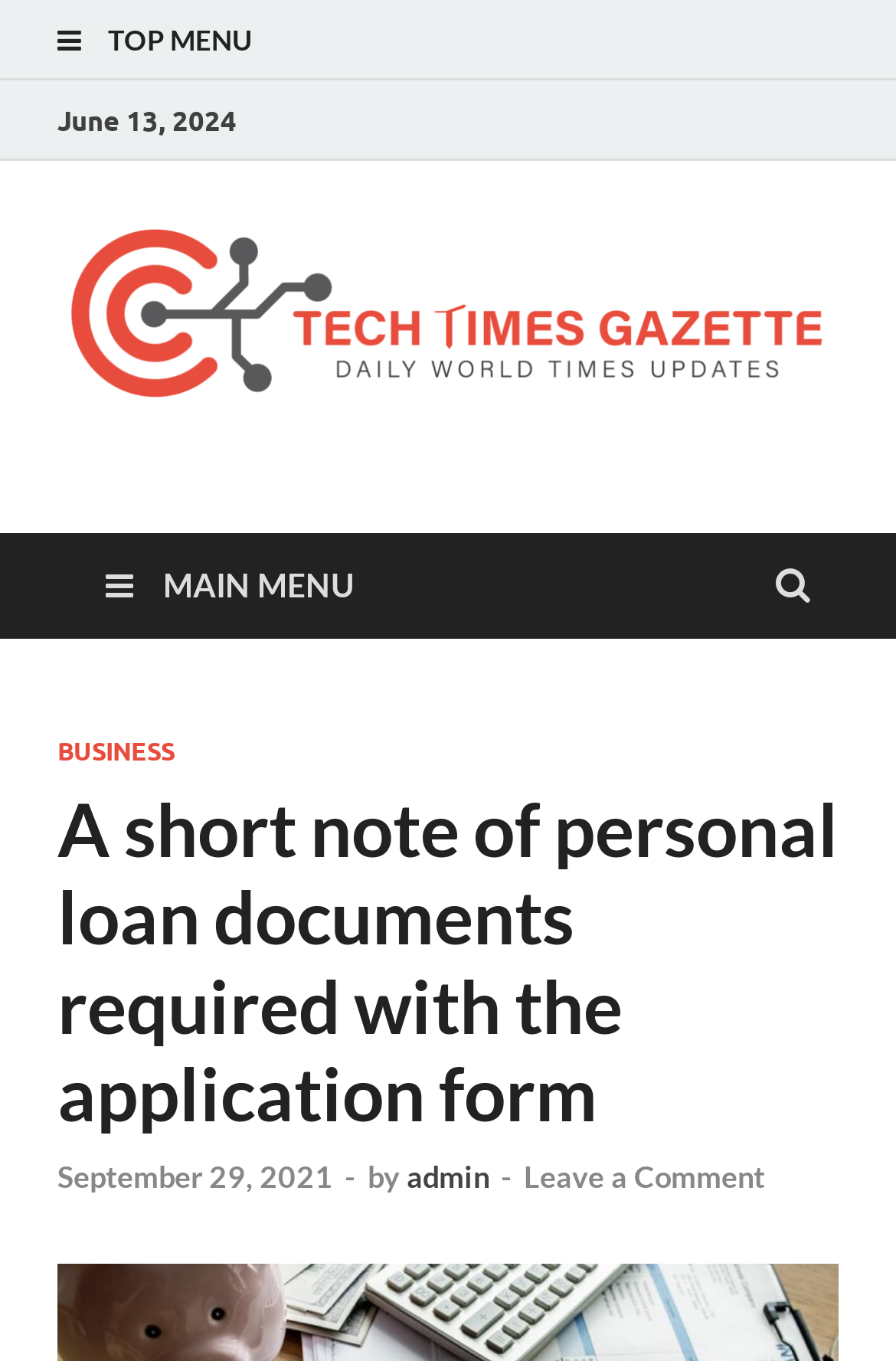Determine the bounding box coordinates for the area you should click to complete the following instruction: "visit Tech Times Gazette".

[0.064, 0.267, 0.936, 0.299]